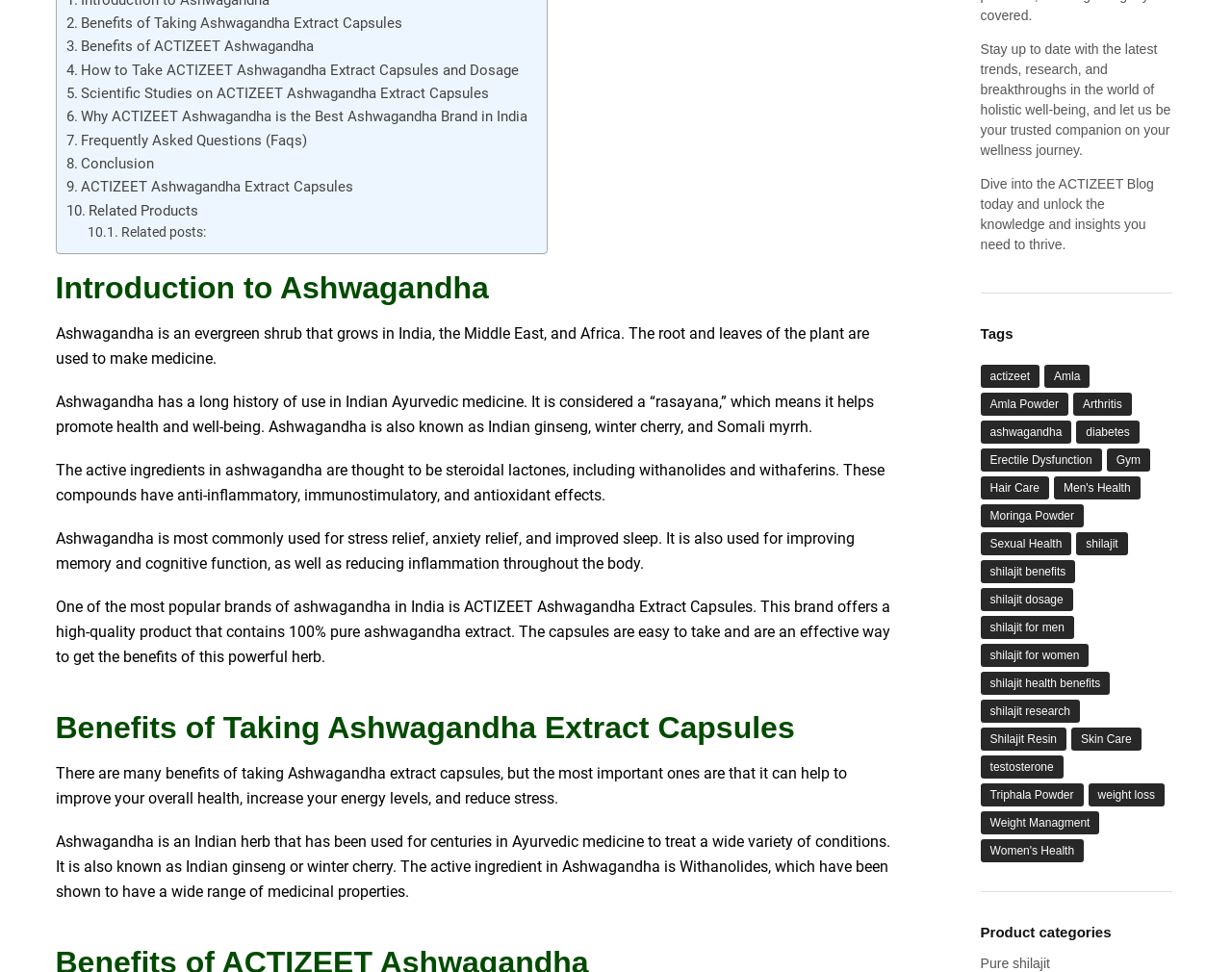How many links are there under 'Product categories'?
Using the visual information, answer the question in a single word or phrase.

1